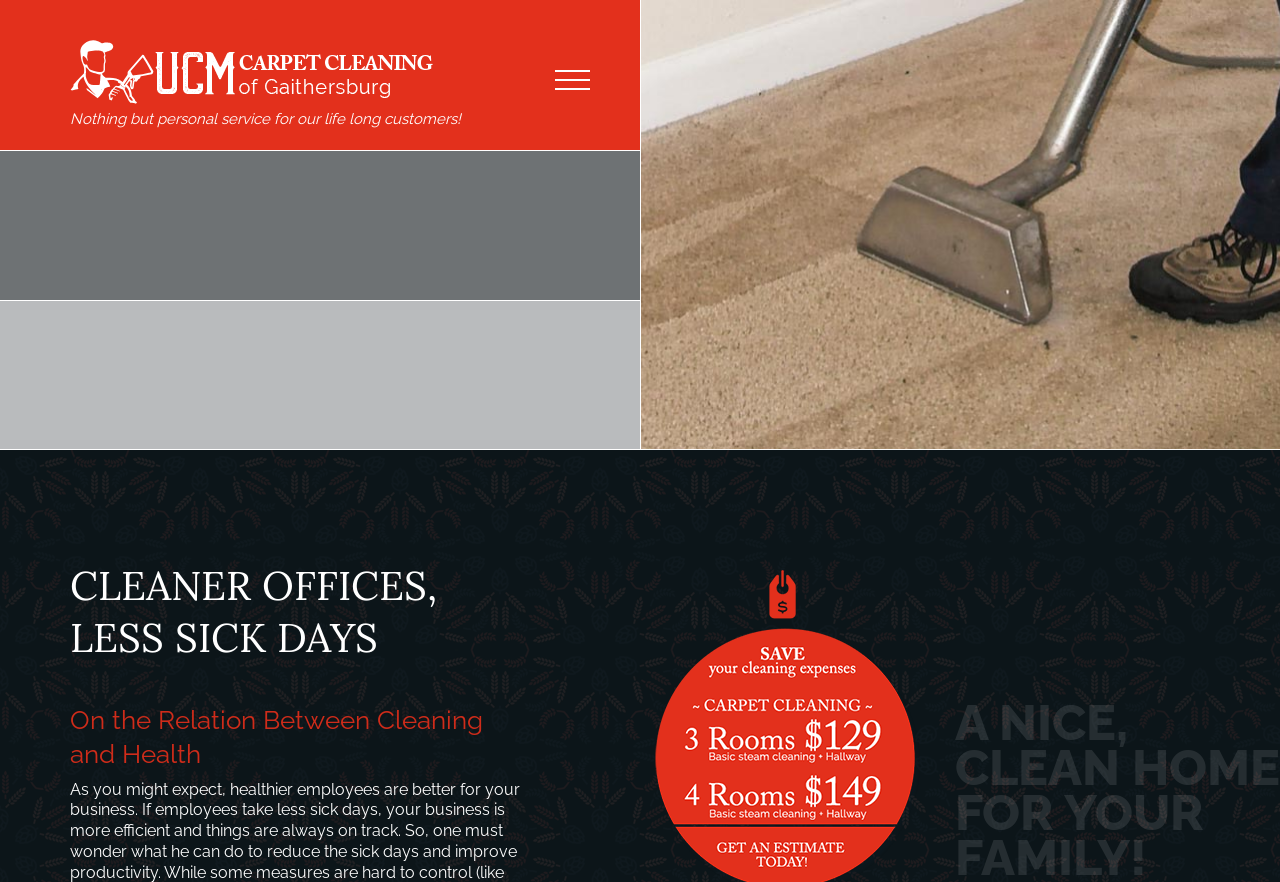What is the benefit of cleaning offices?
From the image, respond with a single word or phrase.

Less sick days